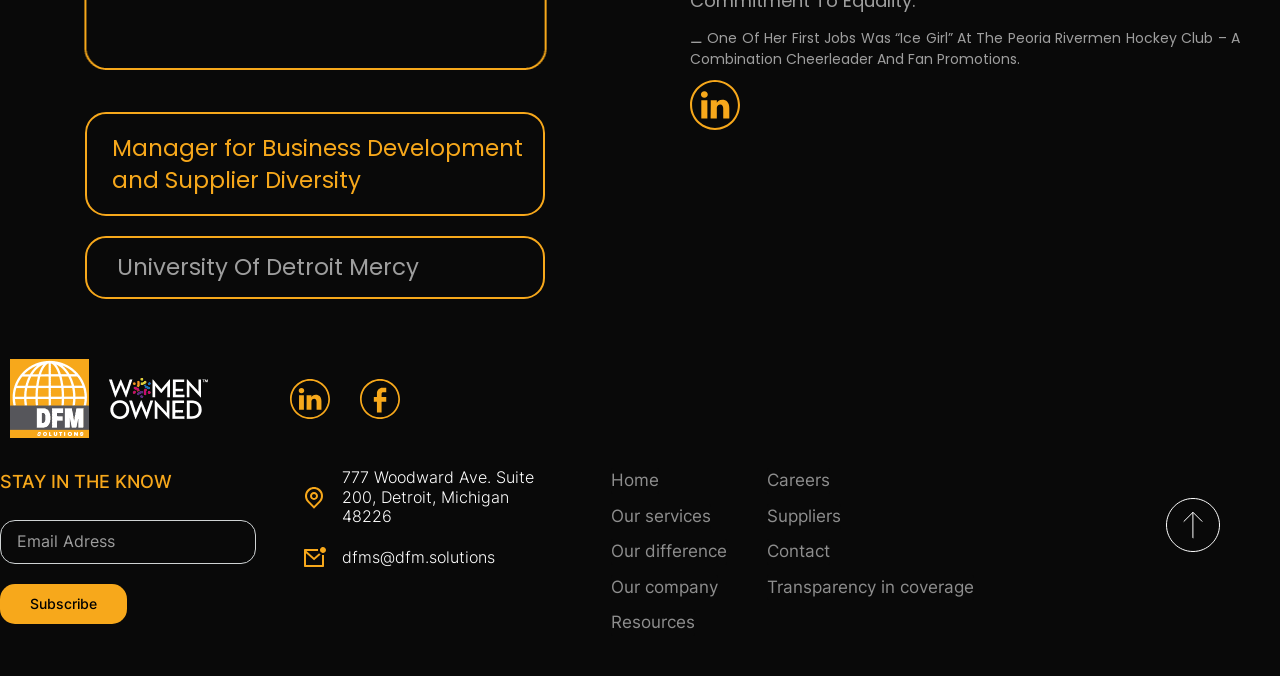Give the bounding box coordinates for this UI element: "aria-label="USDA 100% BioBased Content"". The coordinates should be four float numbers between 0 and 1, arranged as [left, top, right, bottom].

None